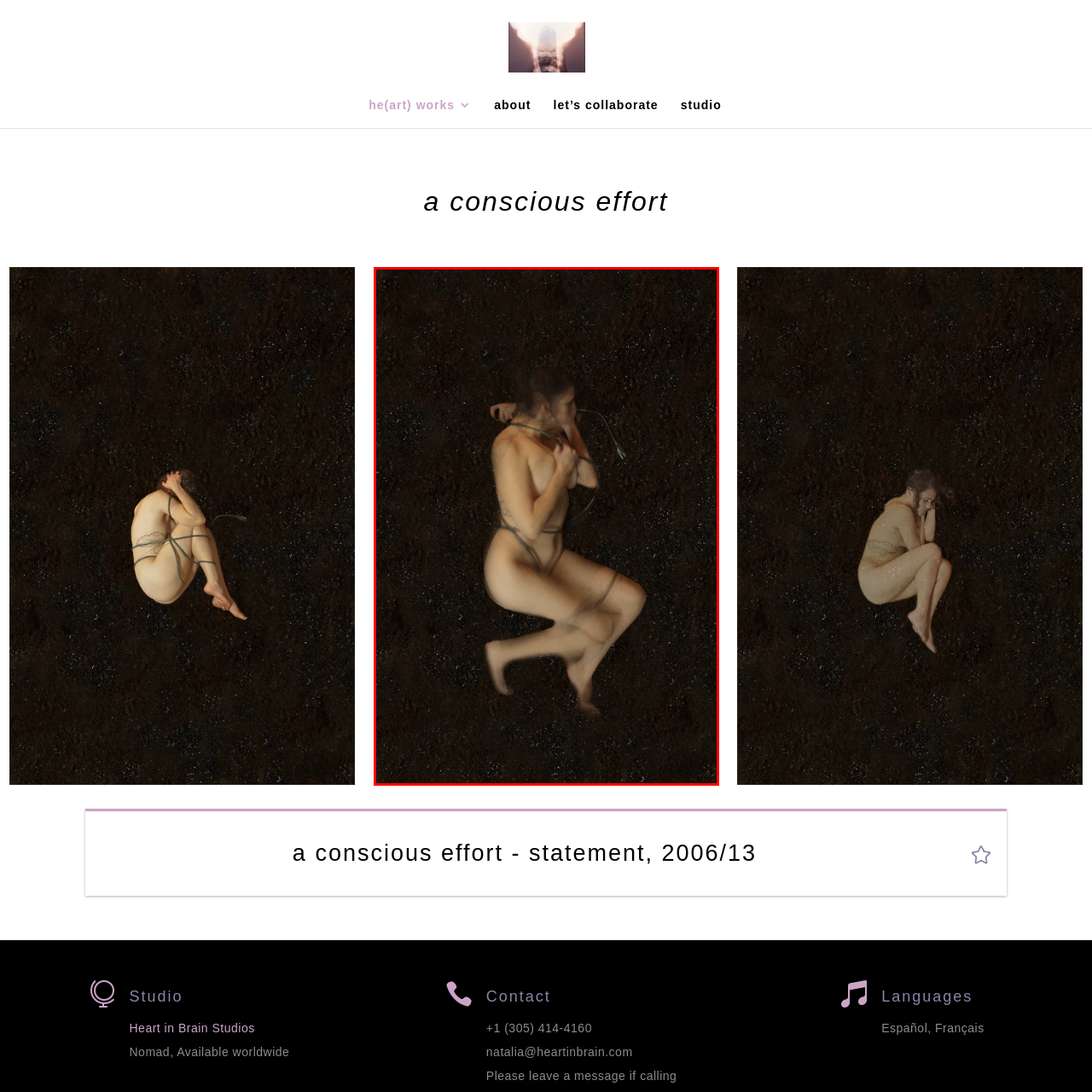Observe the visual content surrounded by a red rectangle, Are the lines on the figure natural or man-made? Respond using just one word or a short phrase.

Either